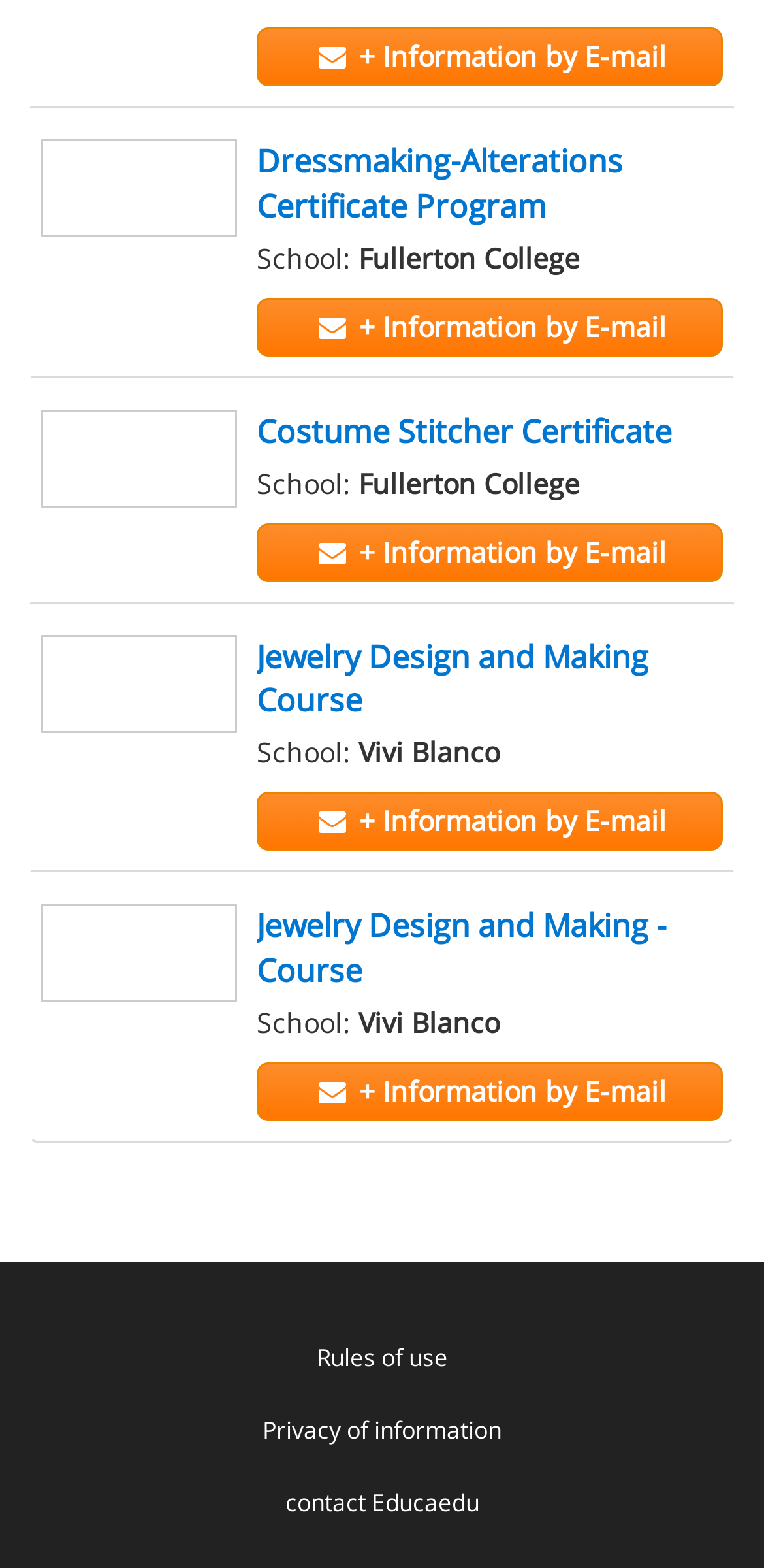Answer this question in one word or a short phrase: What is the name of the instructor?

Vivi Blanco